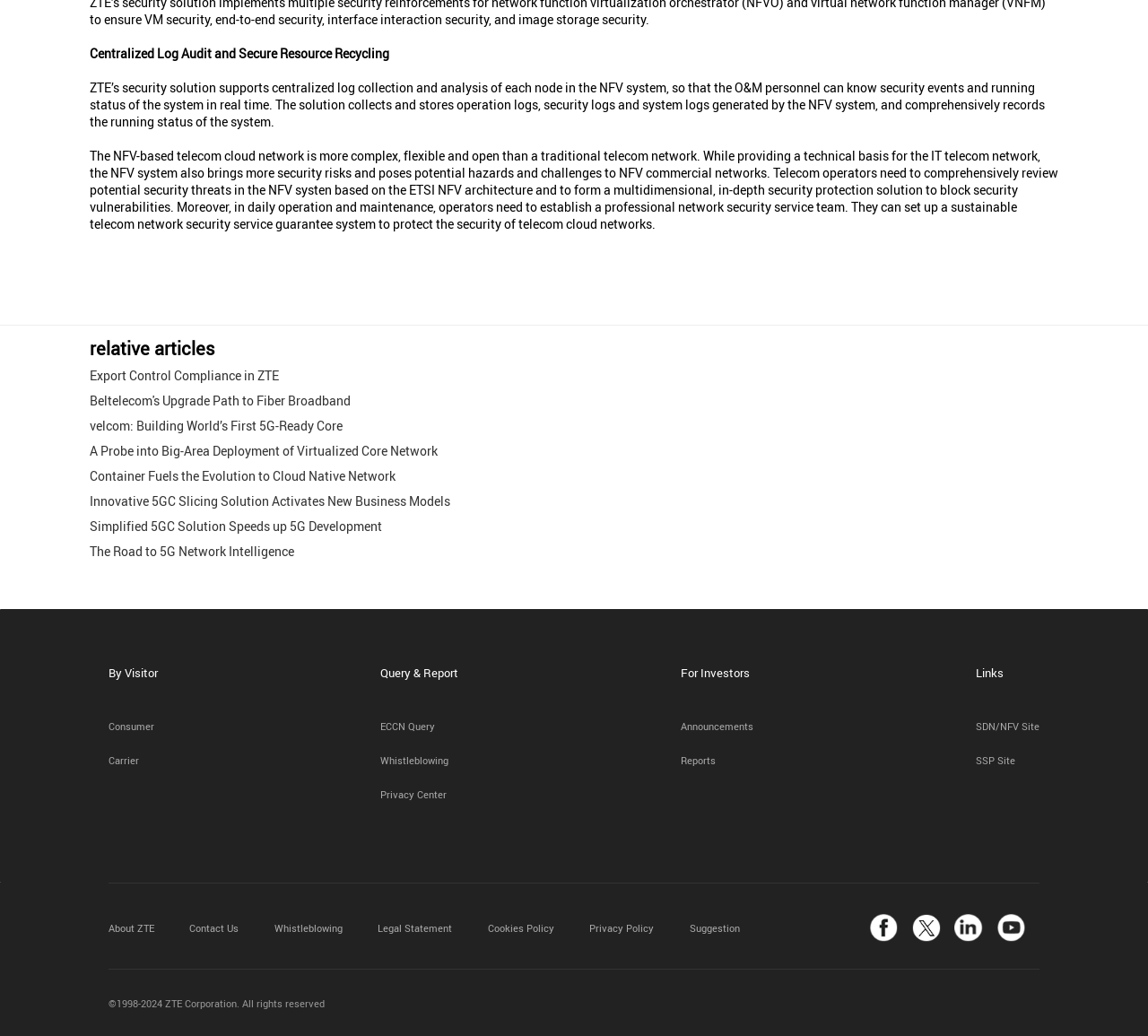What is the main topic of this webpage?
Please provide a single word or phrase as your answer based on the screenshot.

ZTE's security solution